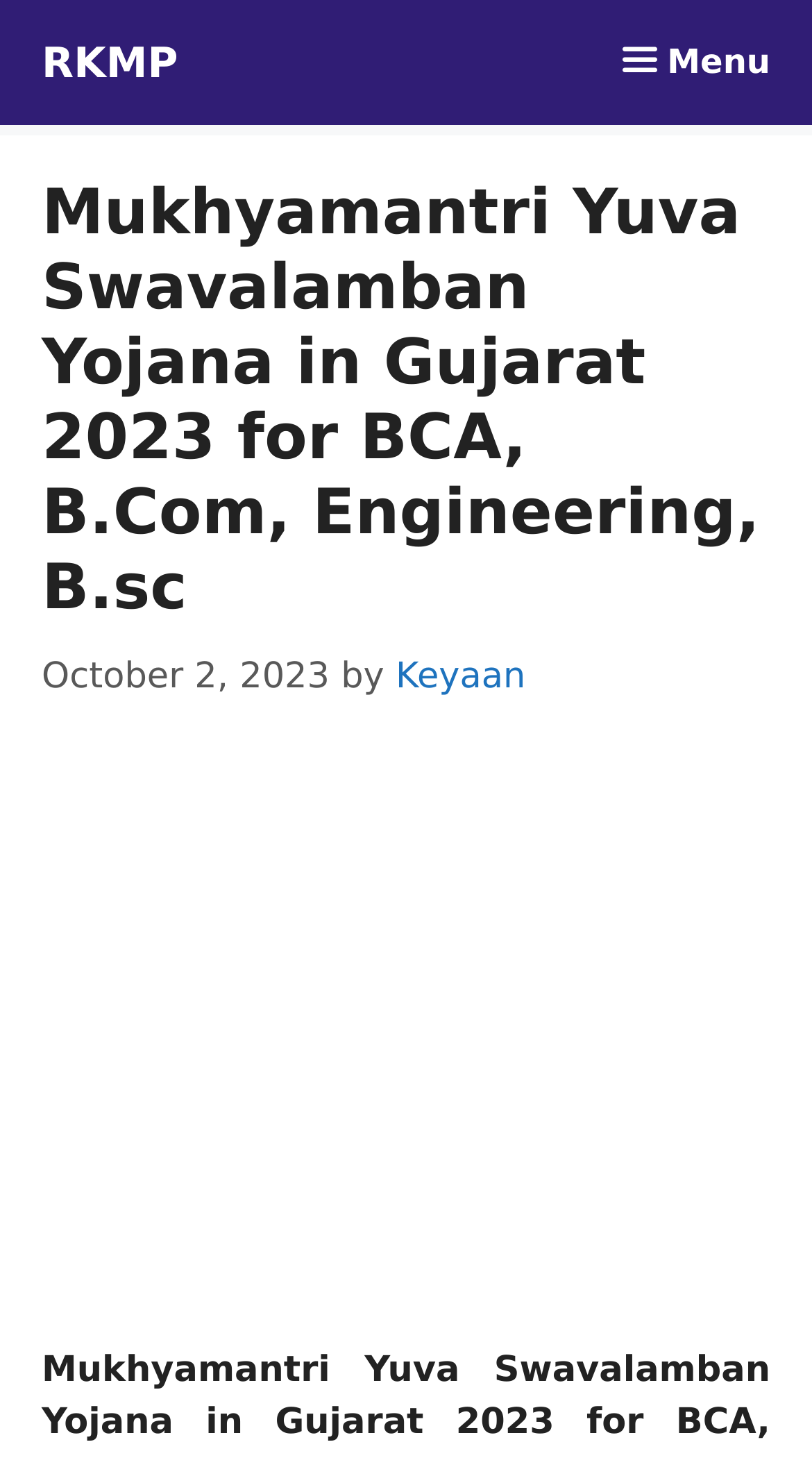Give the bounding box coordinates for this UI element: "aria-label="Advertisement" name="aswift_0" title="Advertisement"". The coordinates should be four float numbers between 0 and 1, arranged as [left, top, right, bottom].

[0.069, 0.51, 0.931, 0.91]